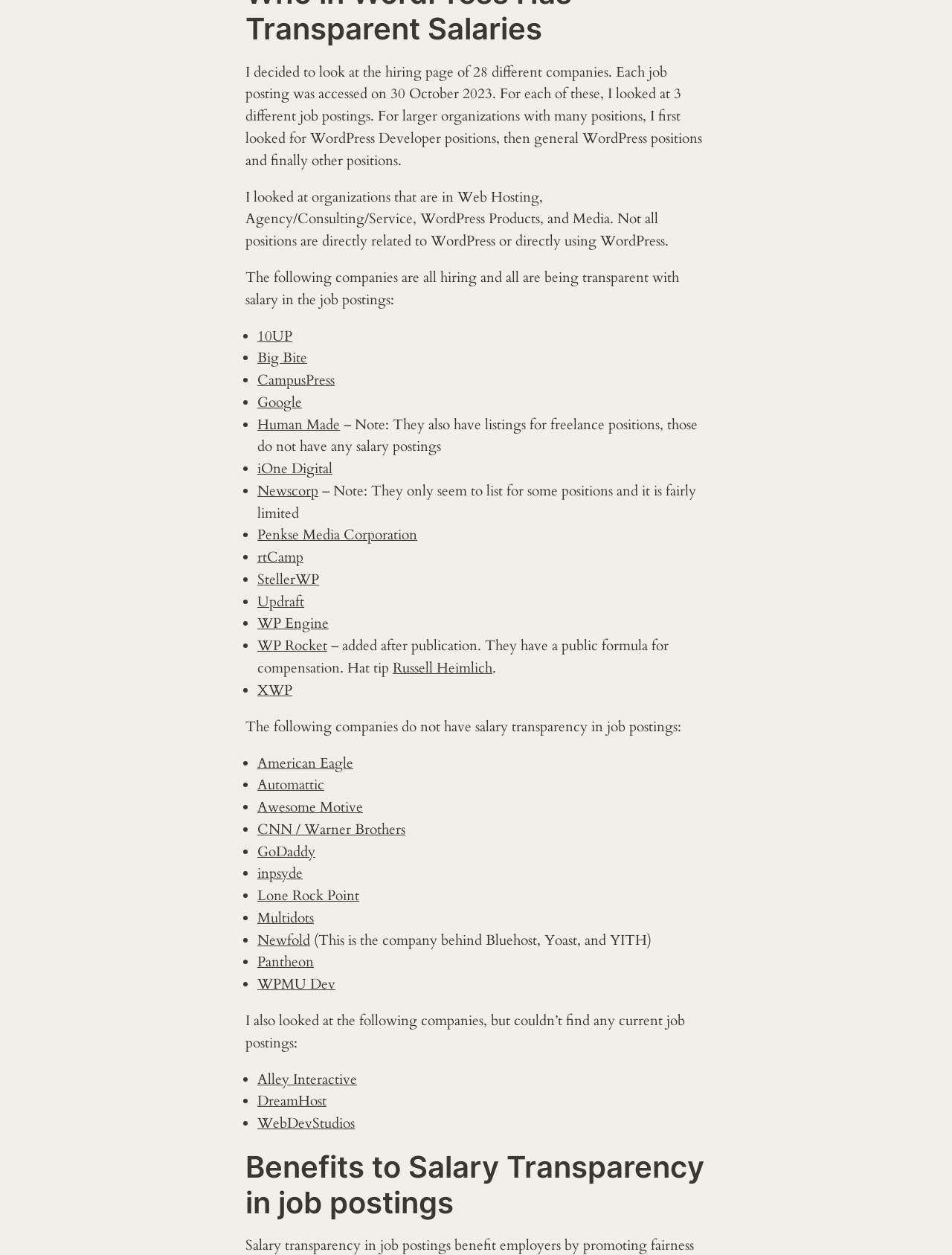Please provide the bounding box coordinates for the element that needs to be clicked to perform the instruction: "Explore XWP". The coordinates must consist of four float numbers between 0 and 1, formatted as [left, top, right, bottom].

[0.27, 0.542, 0.307, 0.558]